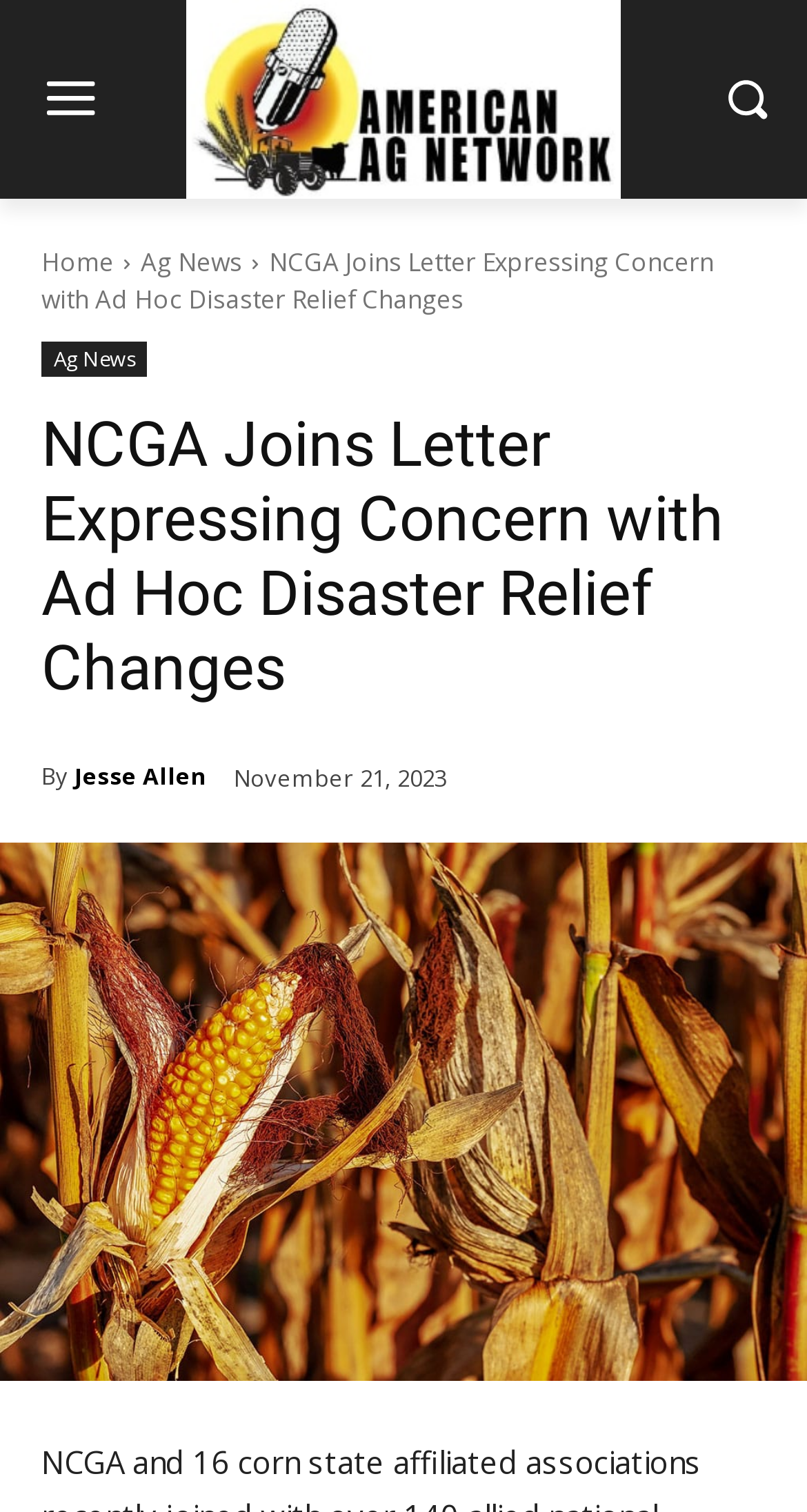Determine the webpage's heading and output its text content.

NCGA Joins ﻿Letter Expressing Concern with Ad Hoc Disaster Relief Changes